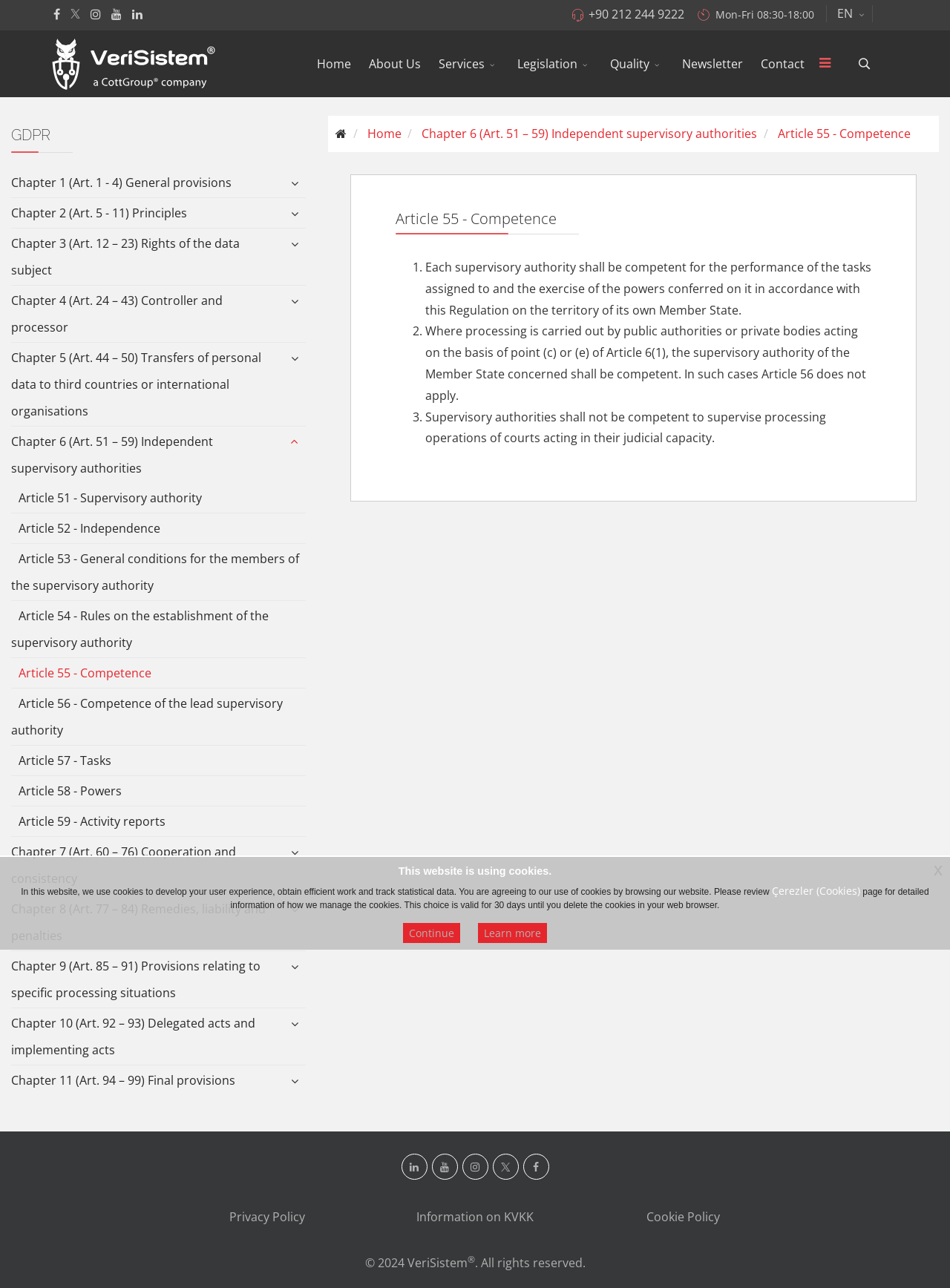What is the purpose of the supervisory authority according to Article 55?
Please use the visual content to give a single word or phrase answer.

To perform tasks and exercise powers